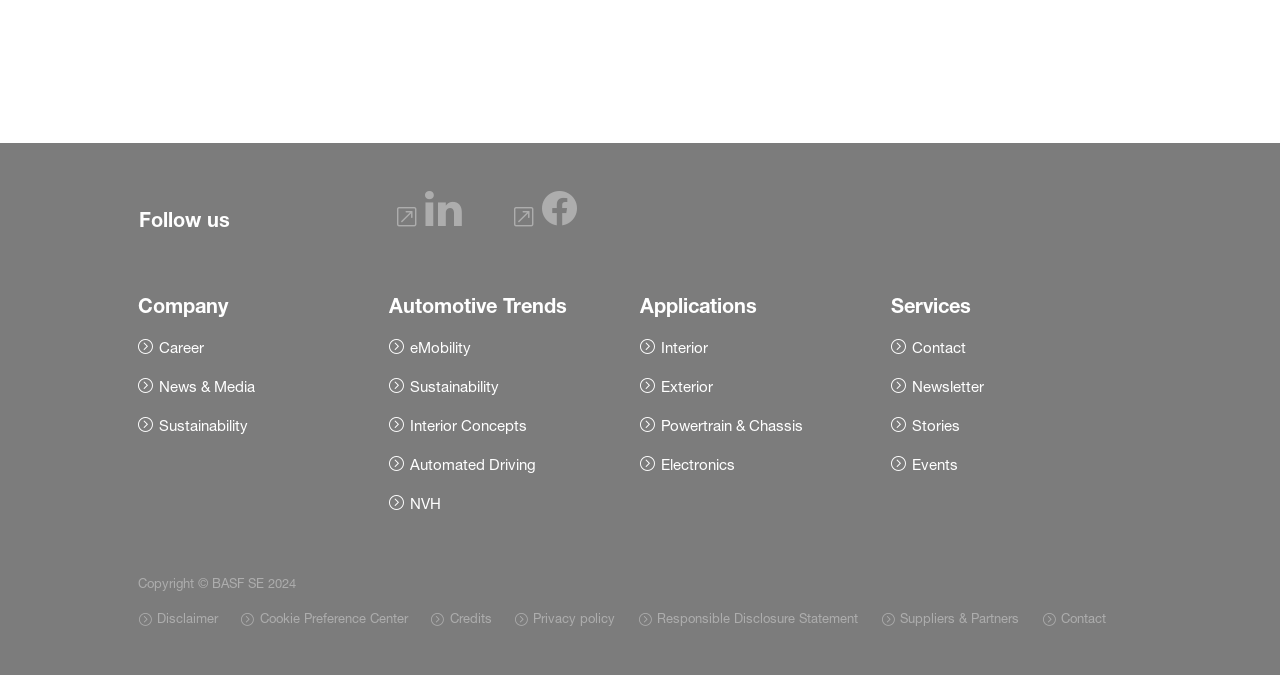What is the last link under 'Automotive Trends'?
Carefully examine the image and provide a detailed answer to the question.

I looked at the list of links under the 'Automotive Trends' heading and found that the last link is ' NVH', so the answer is NVH.